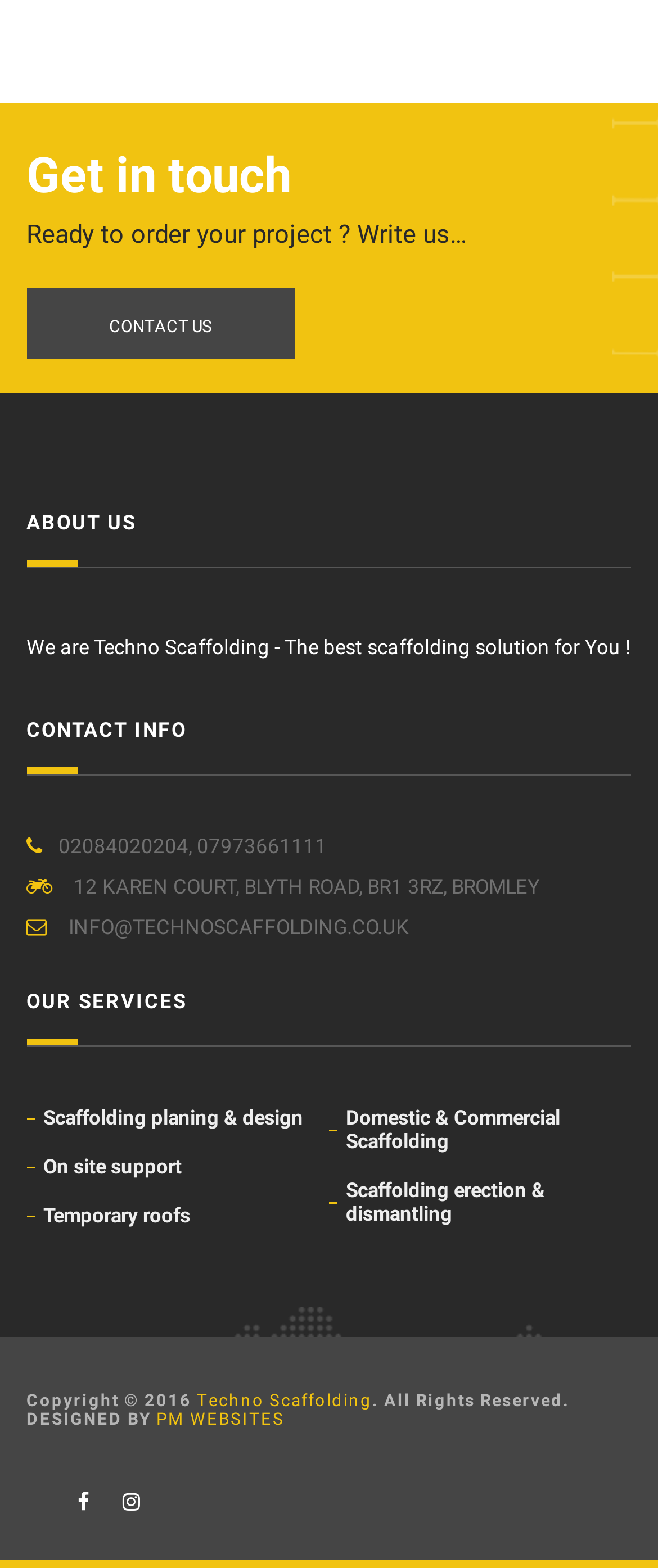Please indicate the bounding box coordinates for the clickable area to complete the following task: "Email INFO@TECHNOSCAFFOLDING.CO.UK". The coordinates should be specified as four float numbers between 0 and 1, i.e., [left, top, right, bottom].

[0.04, 0.584, 0.622, 0.599]